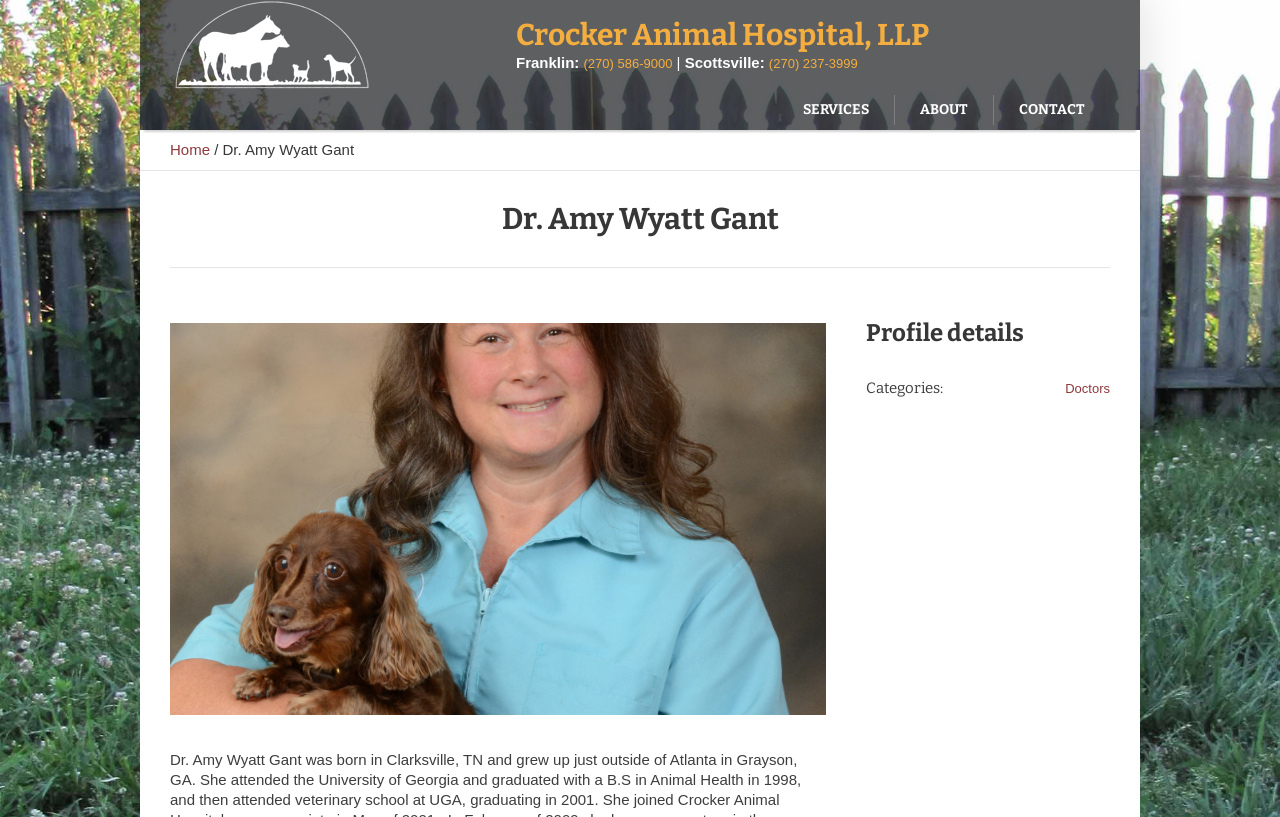Determine the bounding box coordinates of the clickable area required to perform the following instruction: "View Dr. Amy Wyatt Gant's profile". The coordinates should be represented as four float numbers between 0 and 1: [left, top, right, bottom].

[0.133, 0.395, 0.645, 0.875]